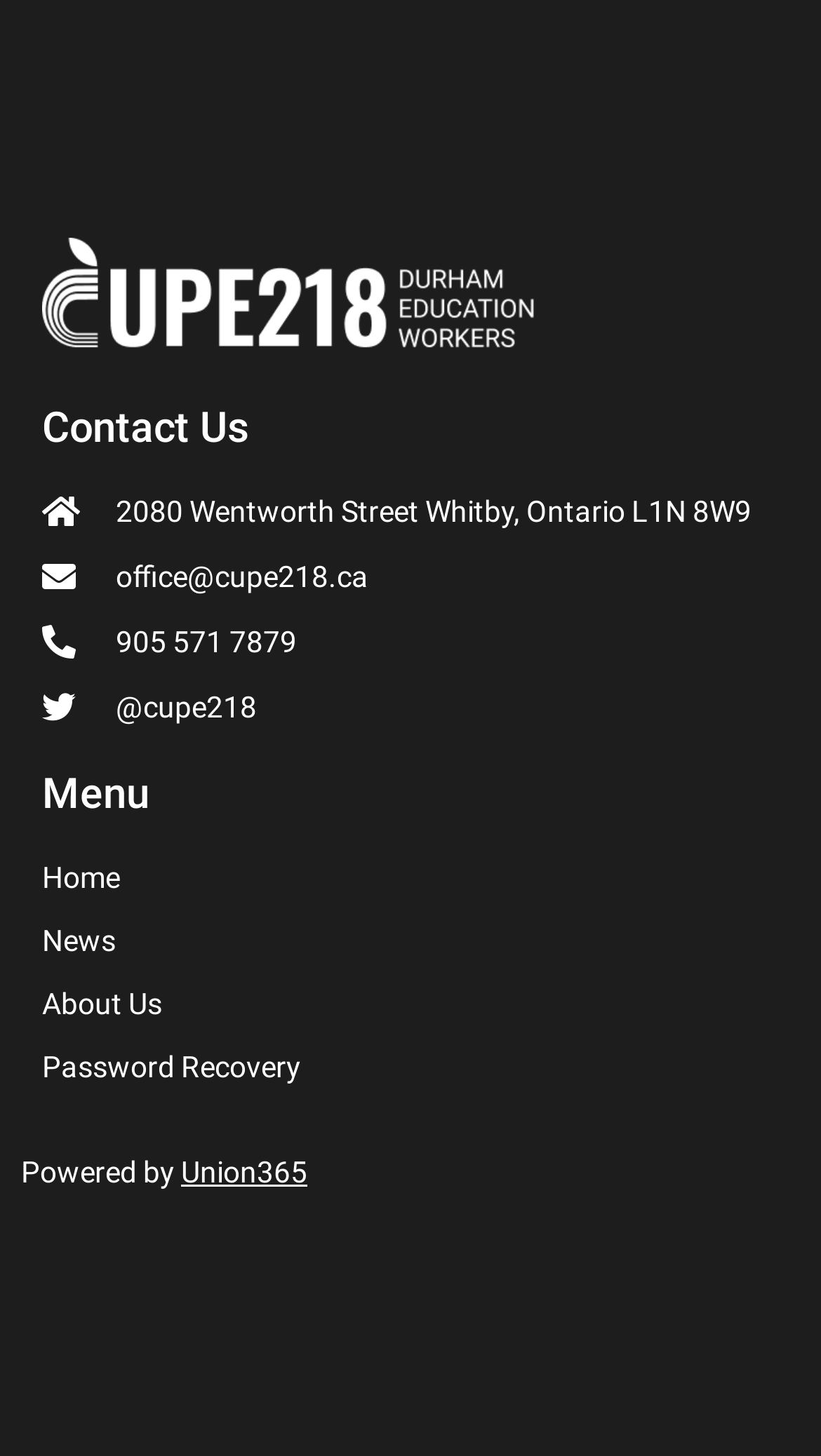Please provide the bounding box coordinate of the region that matches the element description: Password Recovery. Coordinates should be in the format (top-left x, top-left y, bottom-right x, bottom-right y) and all values should be between 0 and 1.

[0.051, 0.718, 0.949, 0.747]